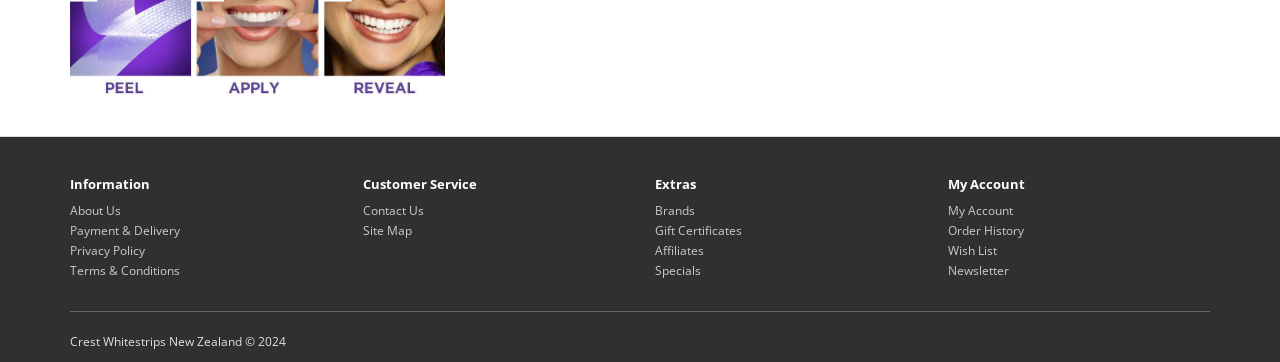What is the purpose of the horizontal separator?
Using the image as a reference, give an elaborate response to the question.

The horizontal separator element has an orientation of 'horizontal' and is positioned at [0.055, 0.86, 0.945, 0.863]. This suggests that its purpose is to separate different sections of the webpage.